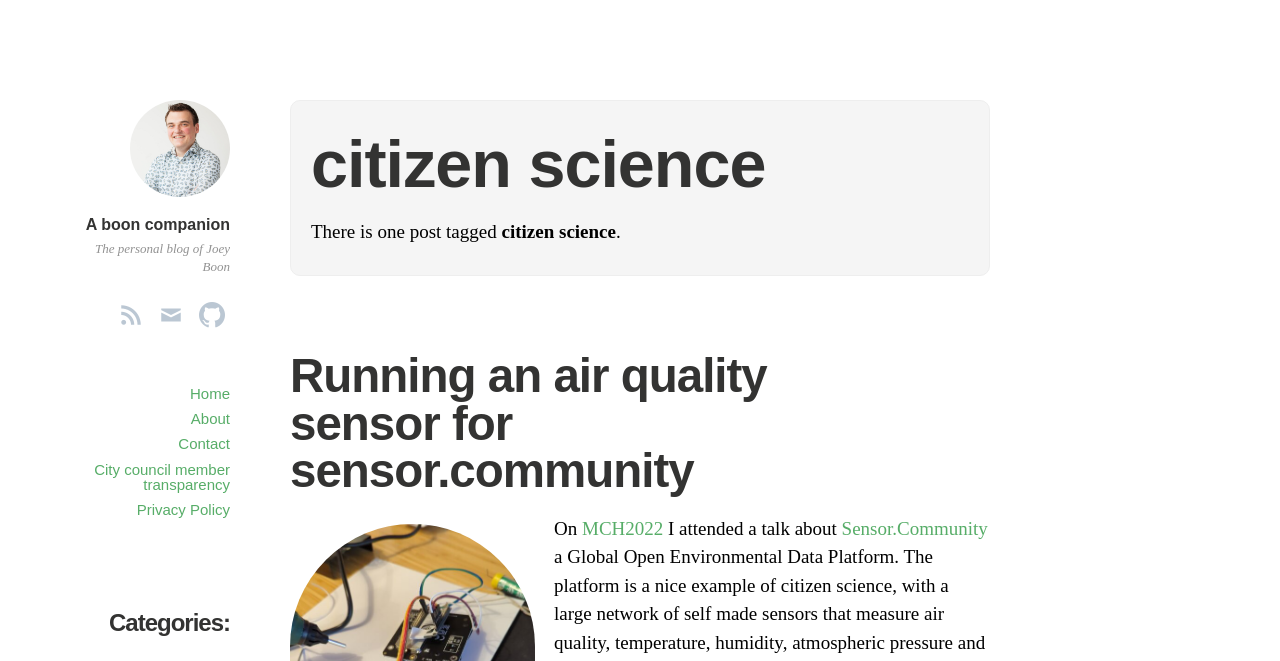Extract the bounding box coordinates for the UI element described by the text: "Partners". The coordinates should be in the form of [left, top, right, bottom] with values between 0 and 1.

None